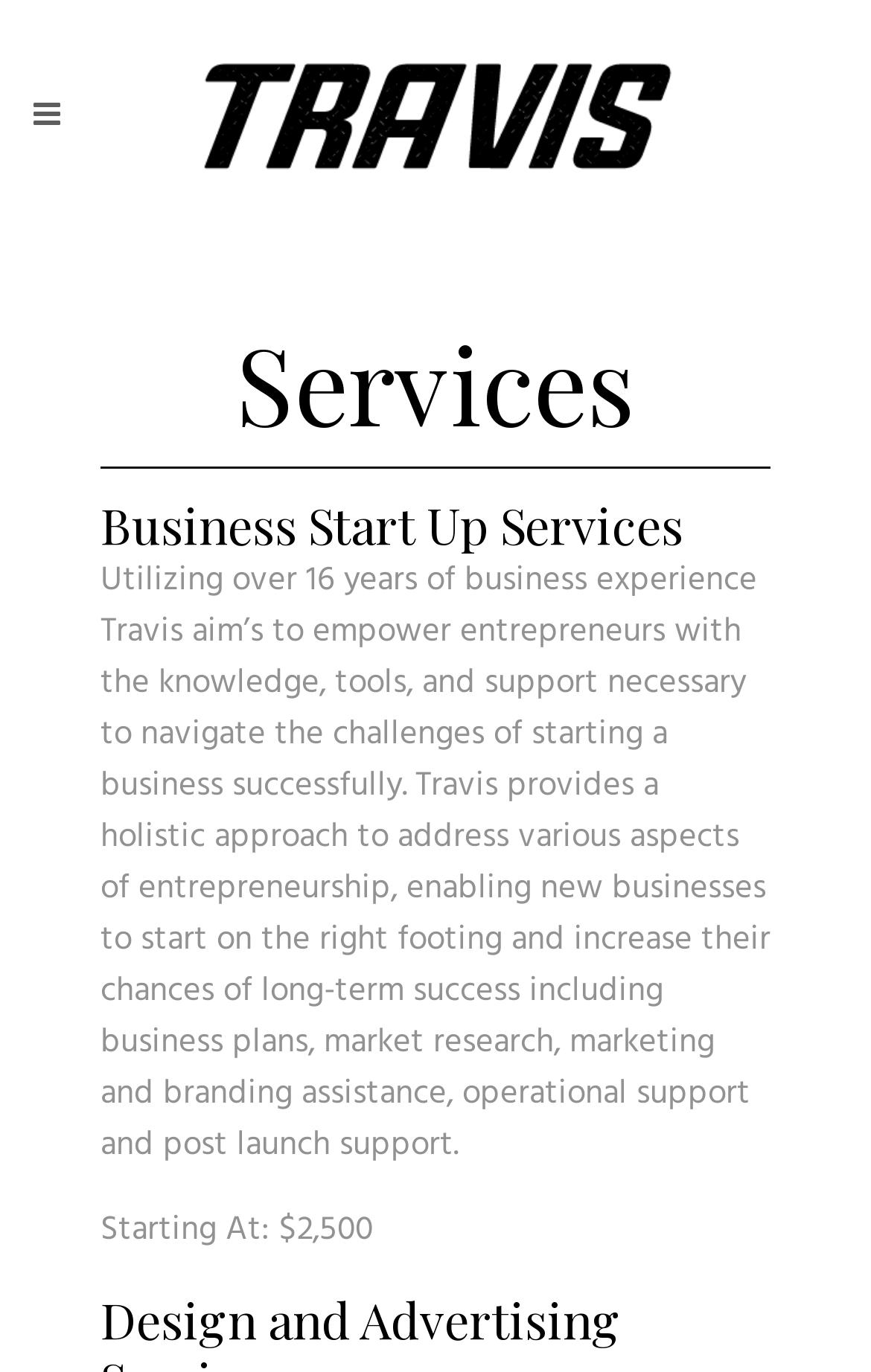Locate the bounding box of the UI element described in the following text: "alt="Logo"".

[0.228, 0.0, 0.772, 0.163]